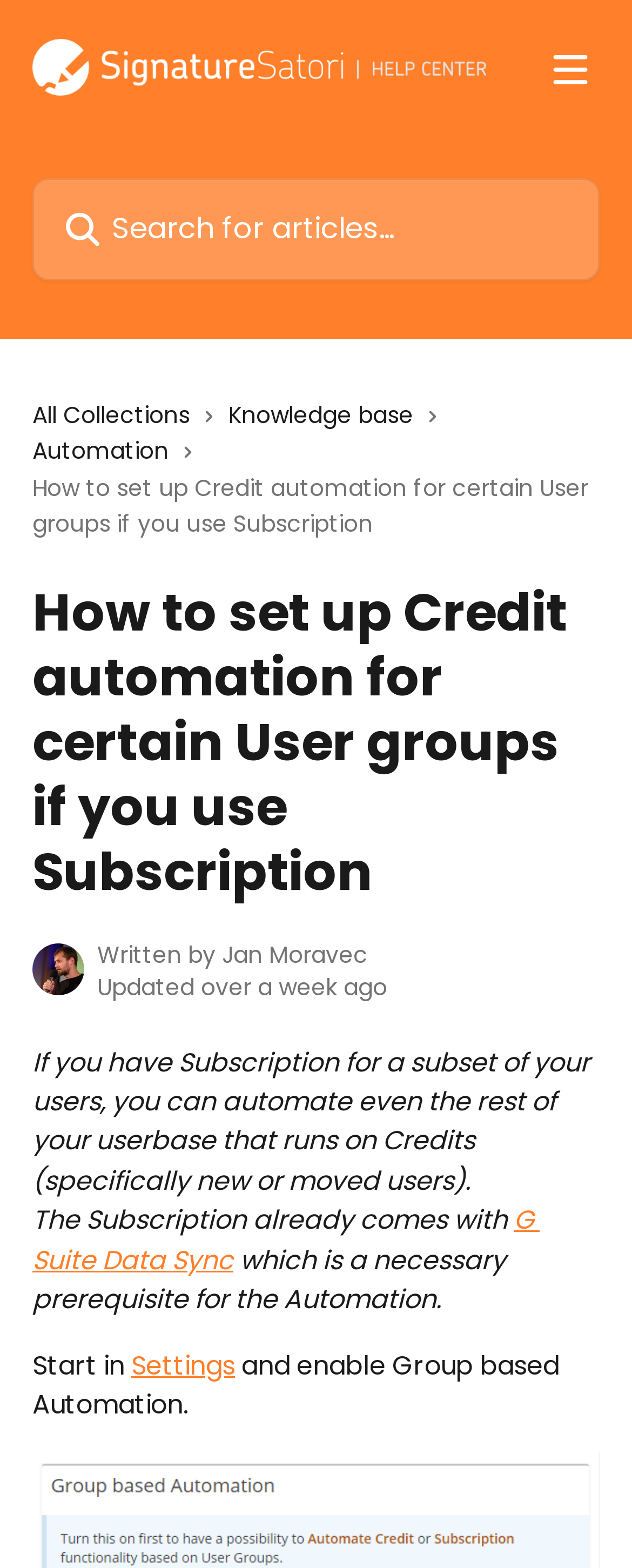Point out the bounding box coordinates of the section to click in order to follow this instruction: "Search for articles".

[0.051, 0.114, 0.949, 0.179]